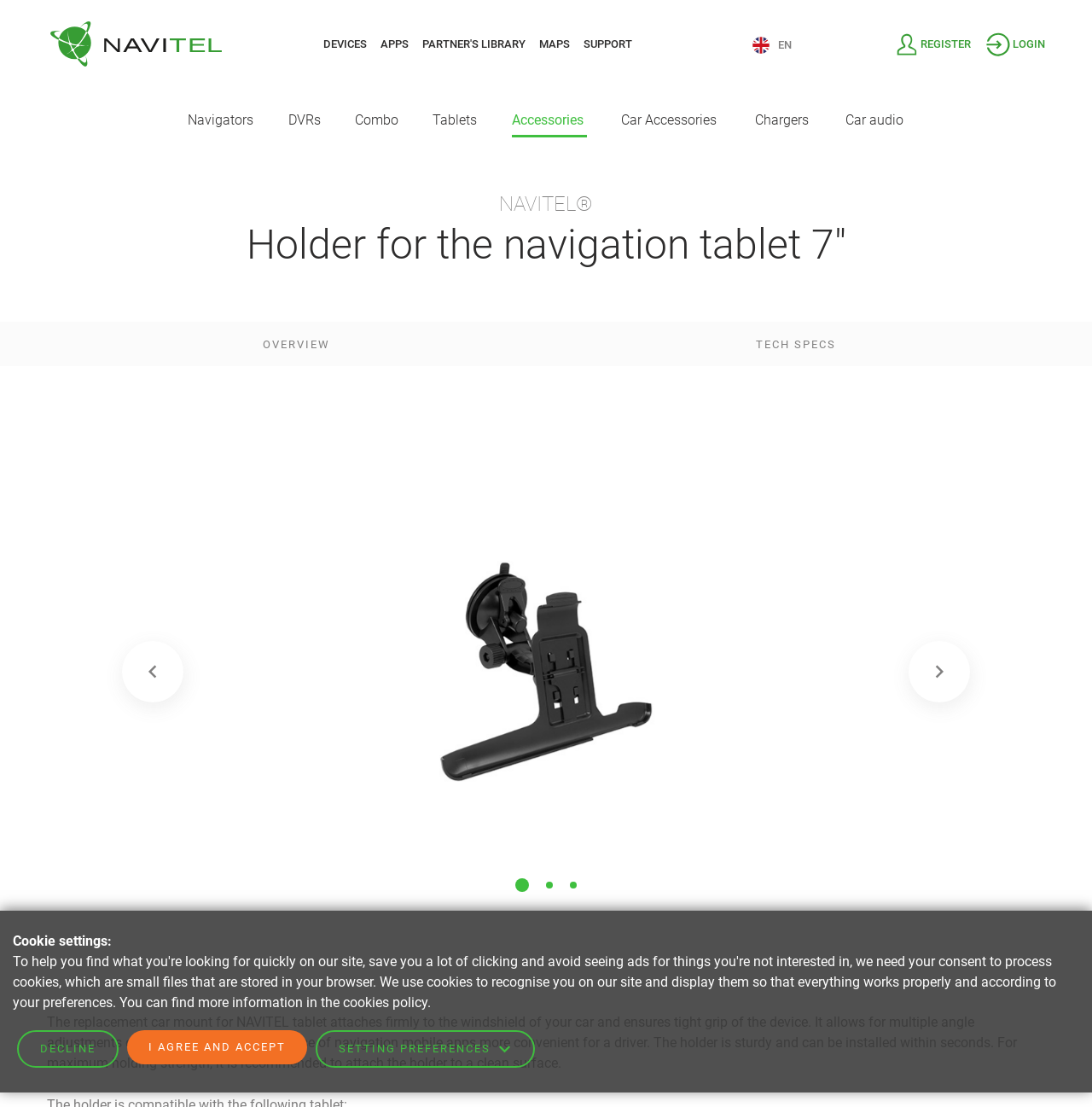Pinpoint the bounding box coordinates for the area that should be clicked to perform the following instruction: "Click LOGIN button".

[0.901, 0.026, 0.957, 0.055]